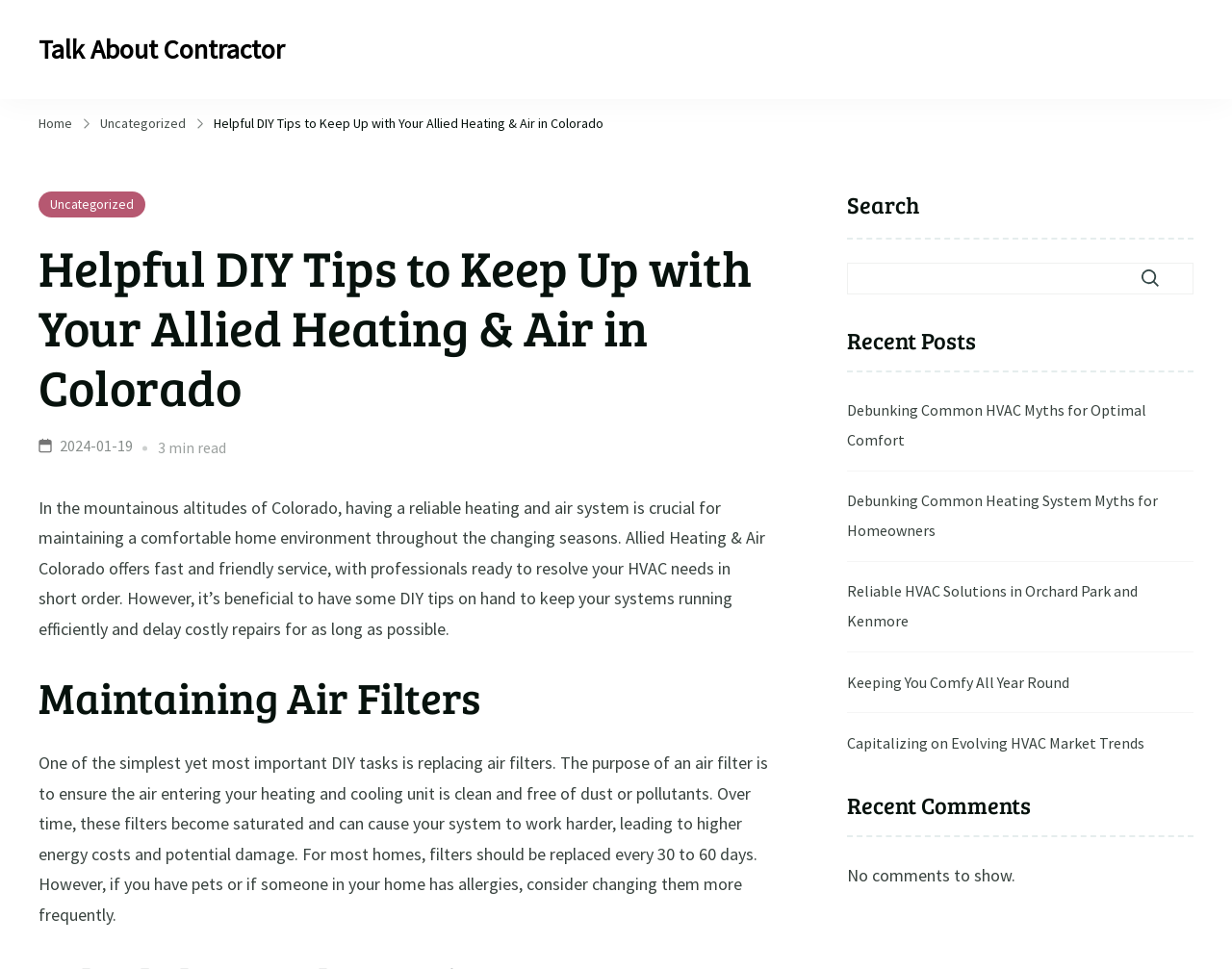Kindly determine the bounding box coordinates for the clickable area to achieve the given instruction: "Search for something".

[0.688, 0.271, 0.969, 0.303]